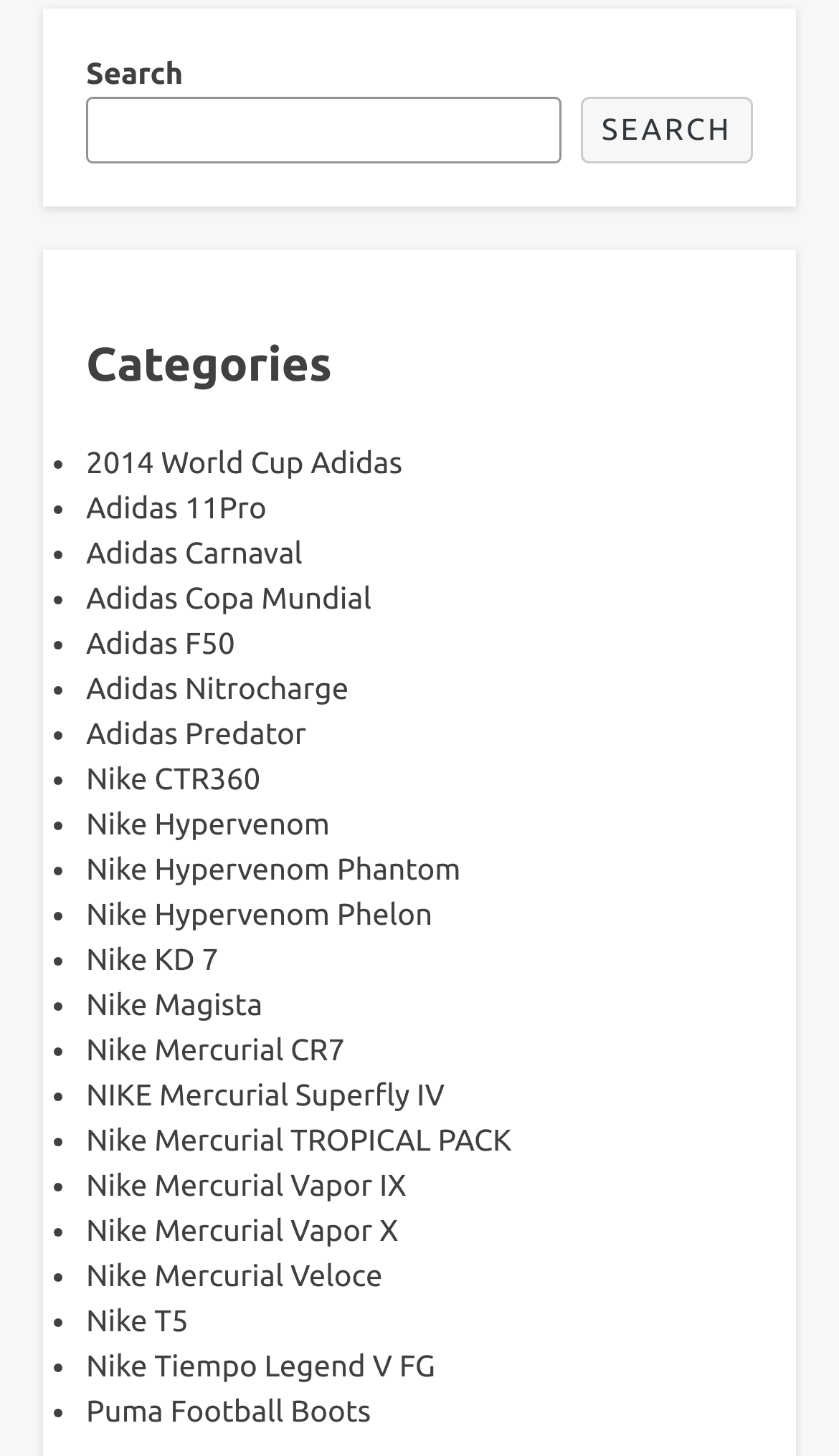What is the last product listed?
Answer with a single word or phrase, using the screenshot for reference.

Puma Football Boots